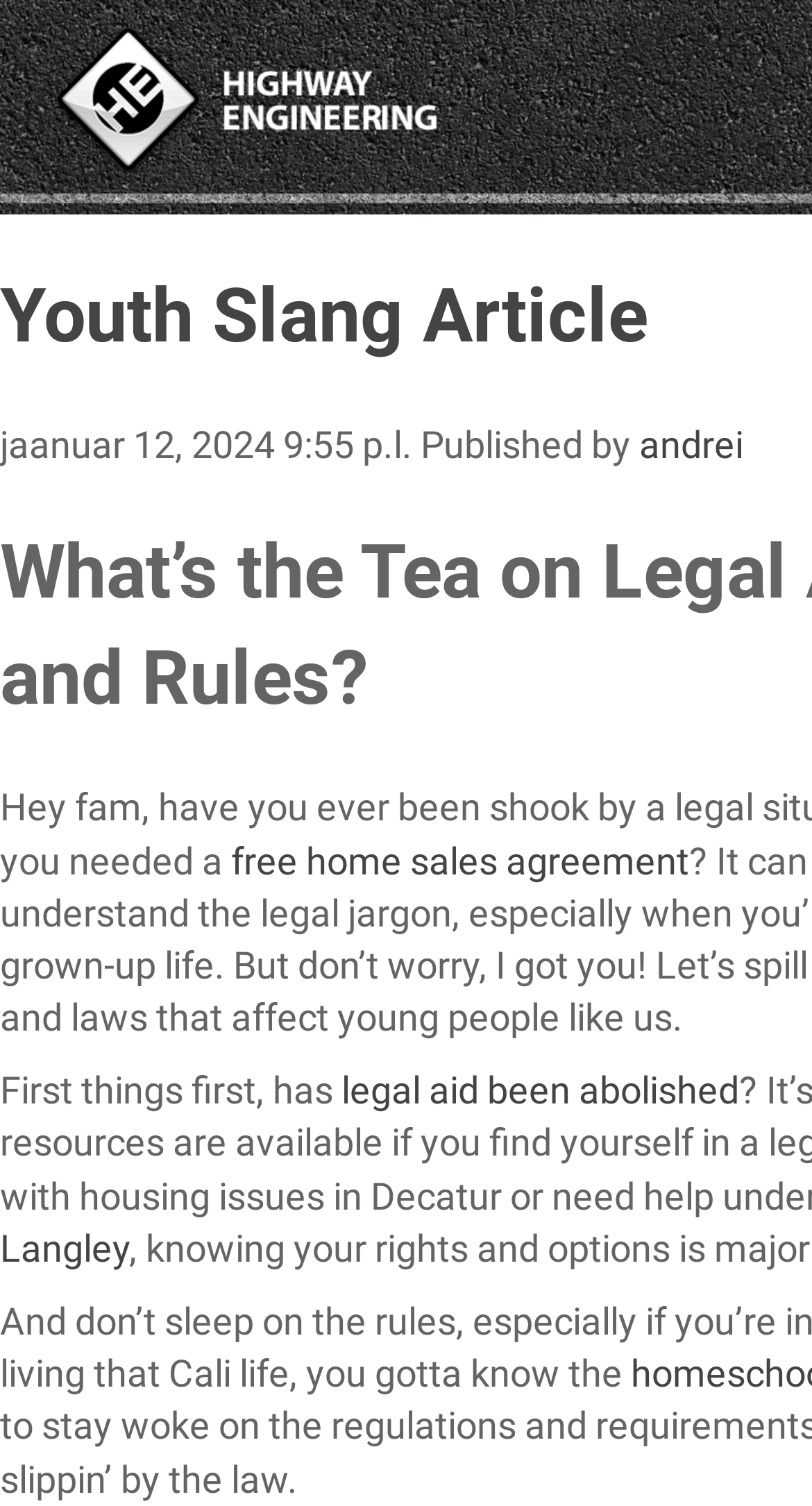Find the bounding box coordinates for the HTML element specified by: "free home sales agreement".

[0.285, 0.556, 0.849, 0.586]